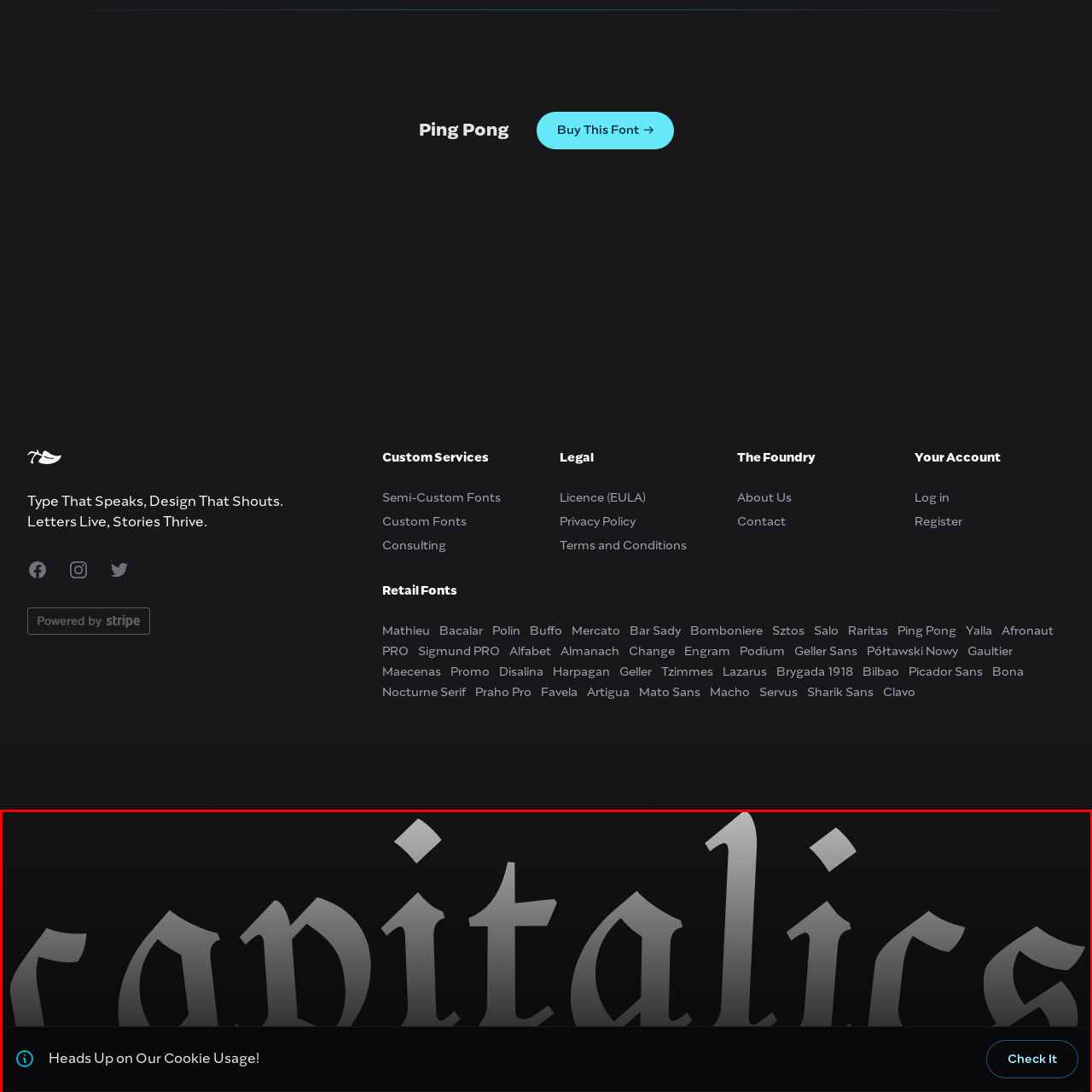Inspect the area within the red bounding box and elaborate on the following question with a detailed answer using the image as your reference: What does the button 'Check It' invite users to do?

The button 'Check It' is placed to the right of the notification, and its presence invites users to engage further with the website, reinforcing the interactive element of the webpage and encouraging users to take action.